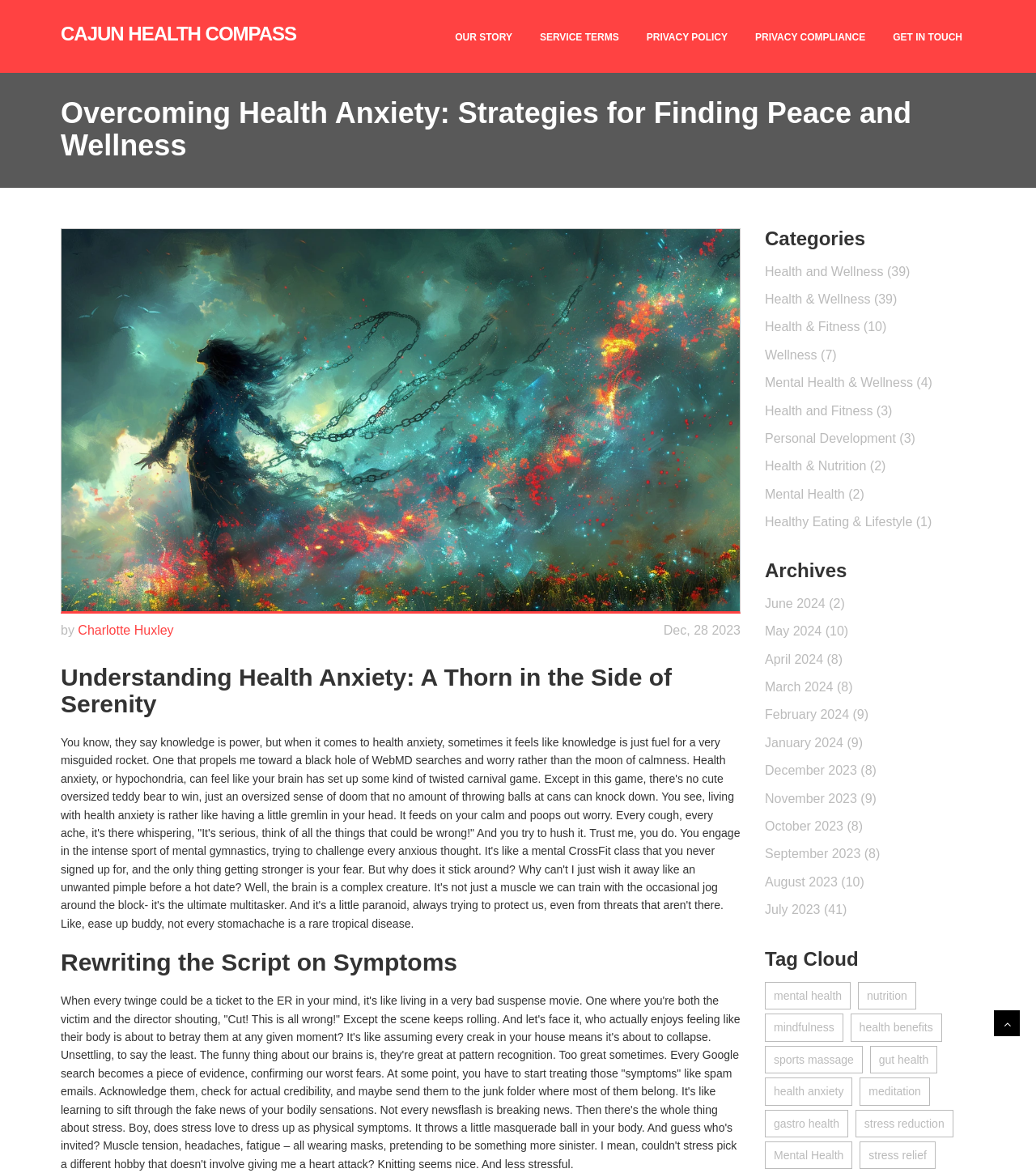Determine the bounding box coordinates for the area you should click to complete the following instruction: "Read the article by Charlotte Huxley".

[0.075, 0.531, 0.168, 0.543]